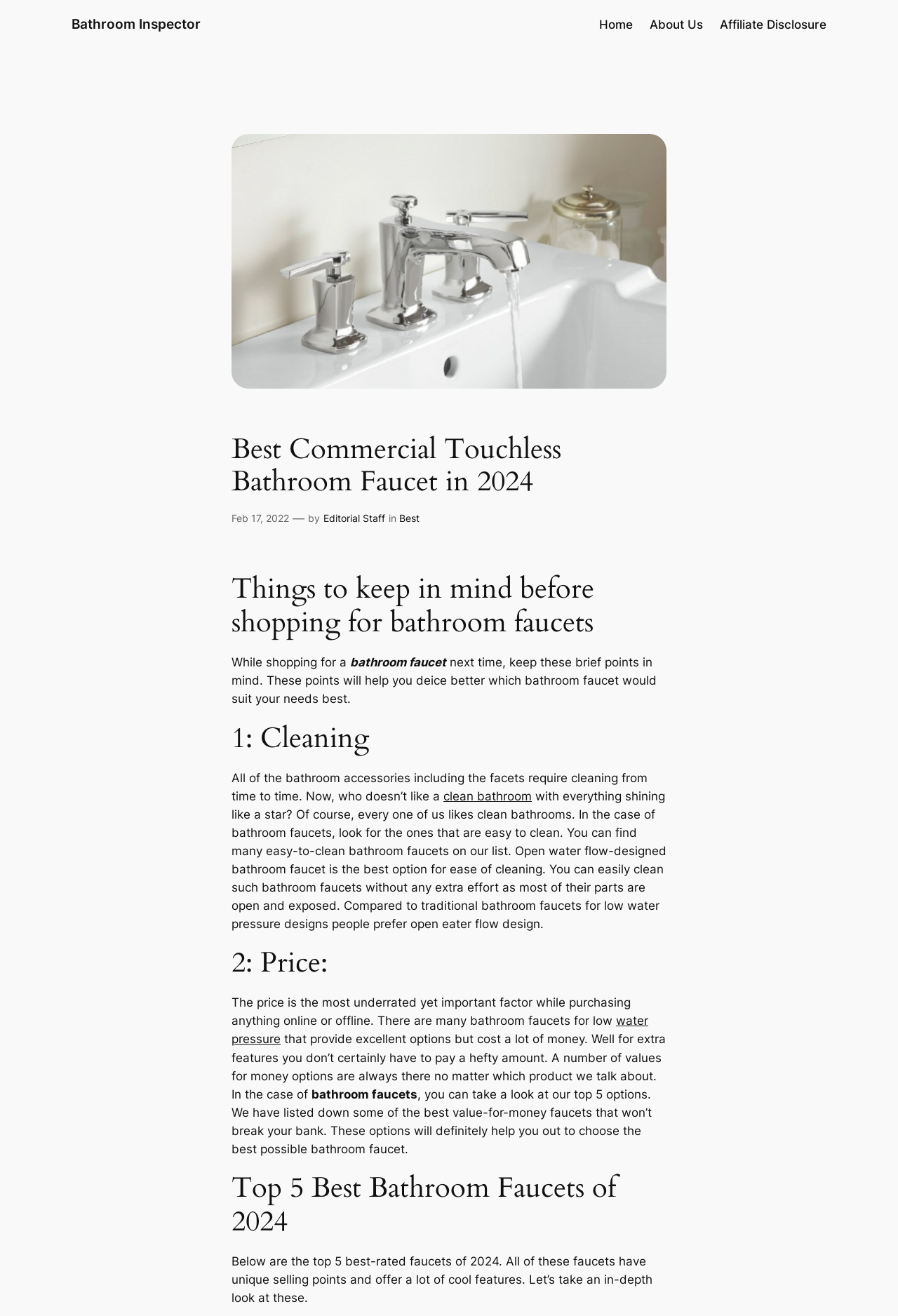What is the second factor to consider when shopping for bathroom faucets?
Look at the image and answer the question with a single word or phrase.

Price